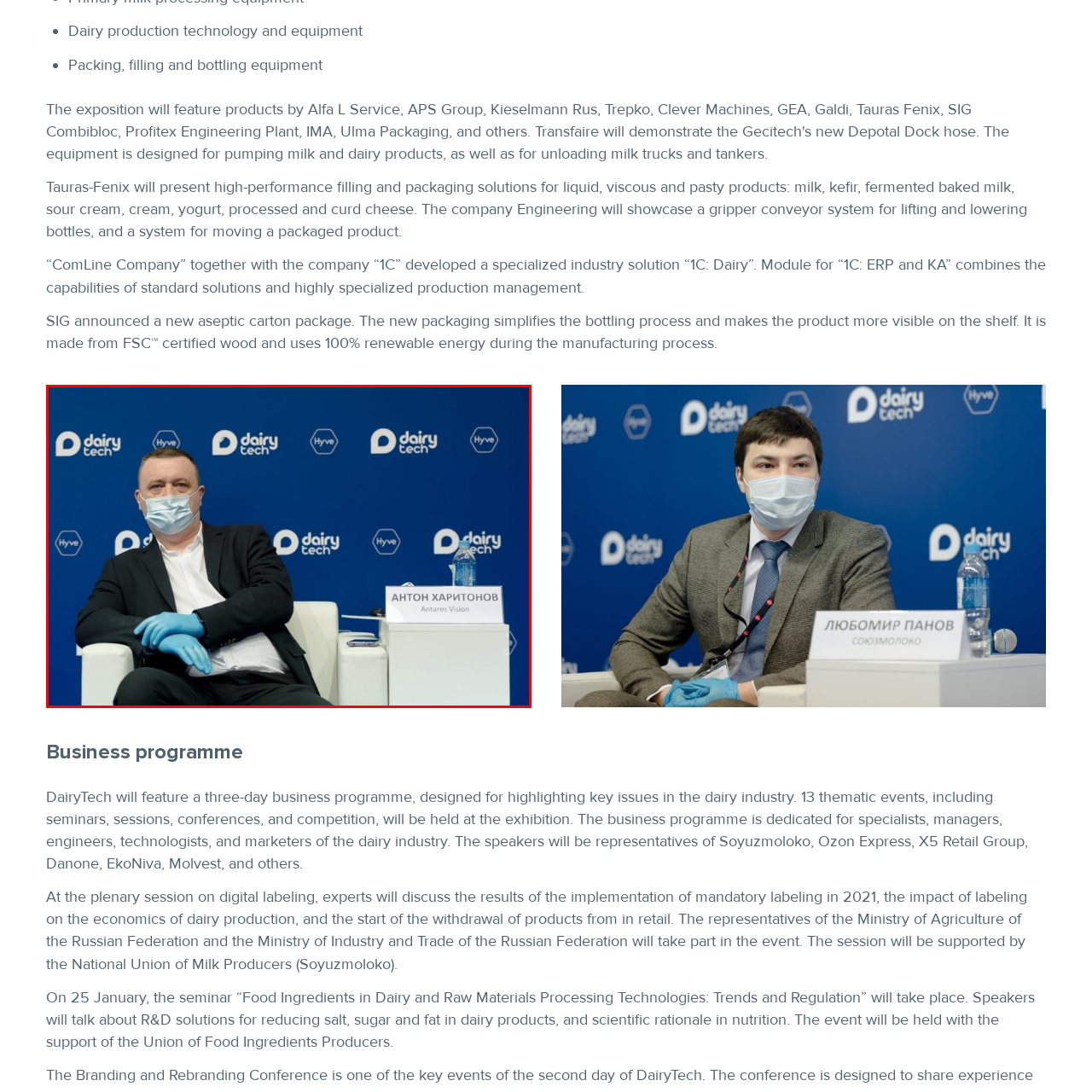Inspect the image surrounded by the red border and give a one-word or phrase answer to the question:
What is on the table beside Anton?

Water bottle and nameplate